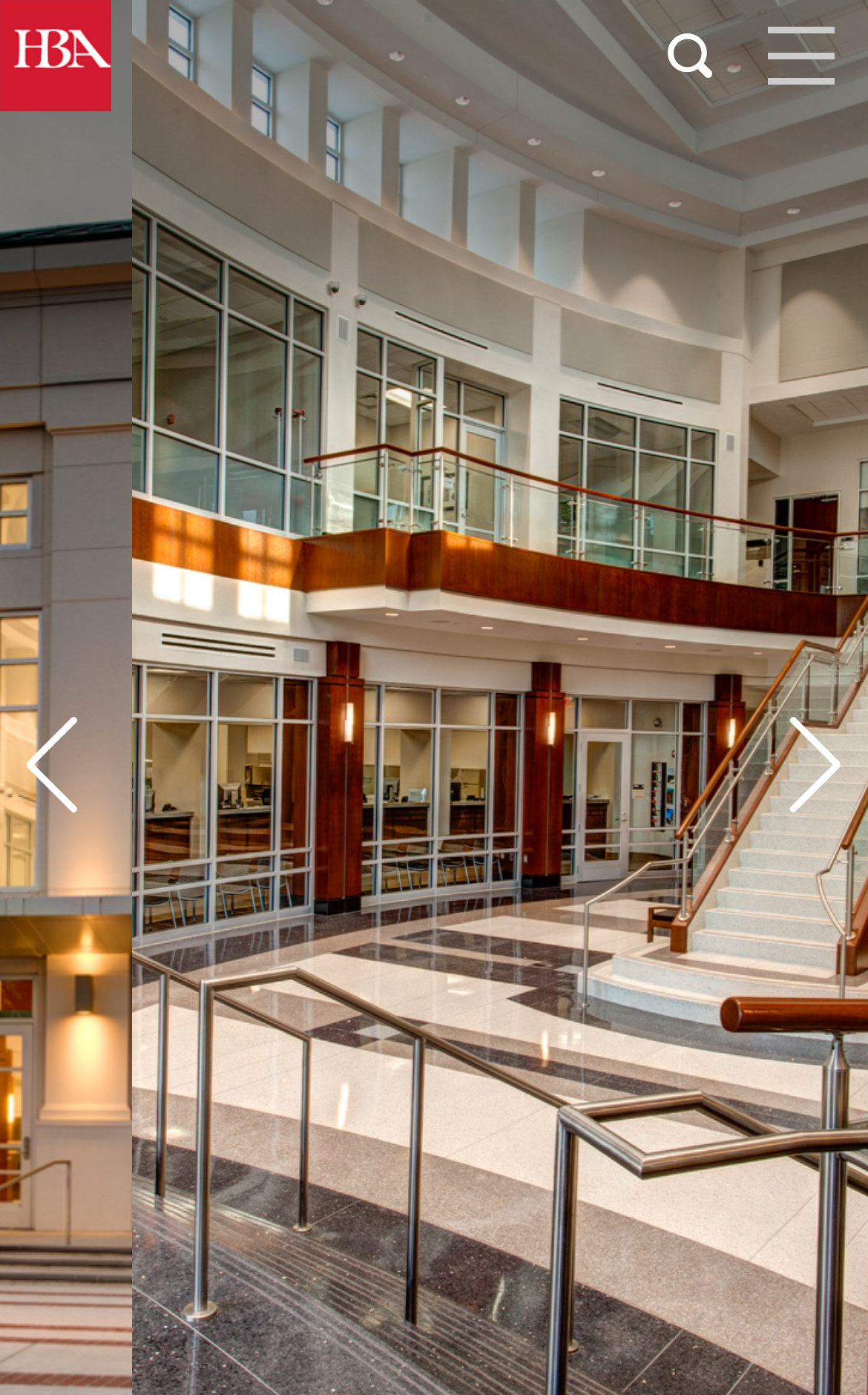Identify and extract the heading text of the webpage.

Suffolk E-911 Call Center & Municipal Center